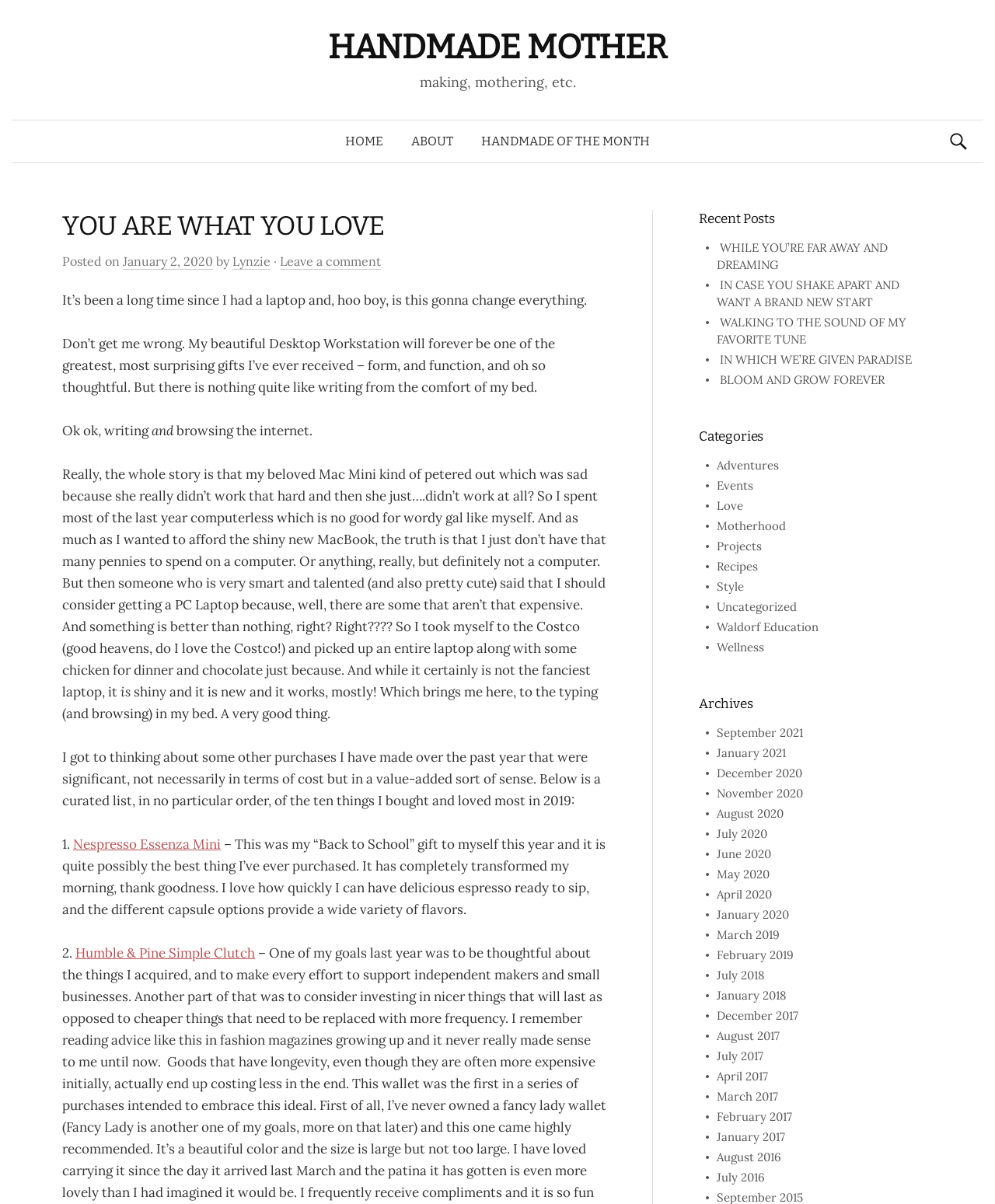What is the author of the blog post?
Please answer the question with as much detail and depth as you can.

The author of the blog post can be found by looking at the 'by' section of the post, which mentions 'Lynzie' as the author.